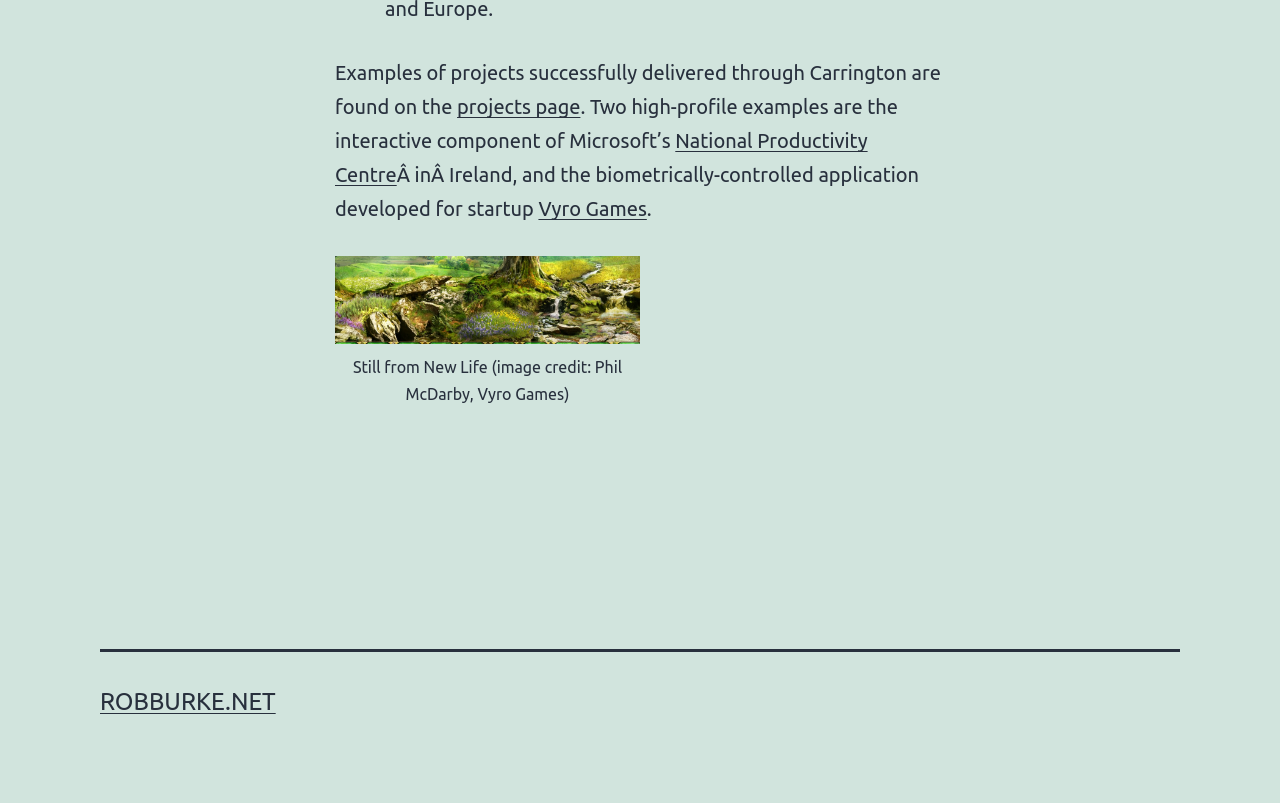Identify the bounding box coordinates for the UI element described as: "robburke.net".

[0.078, 0.856, 0.215, 0.89]